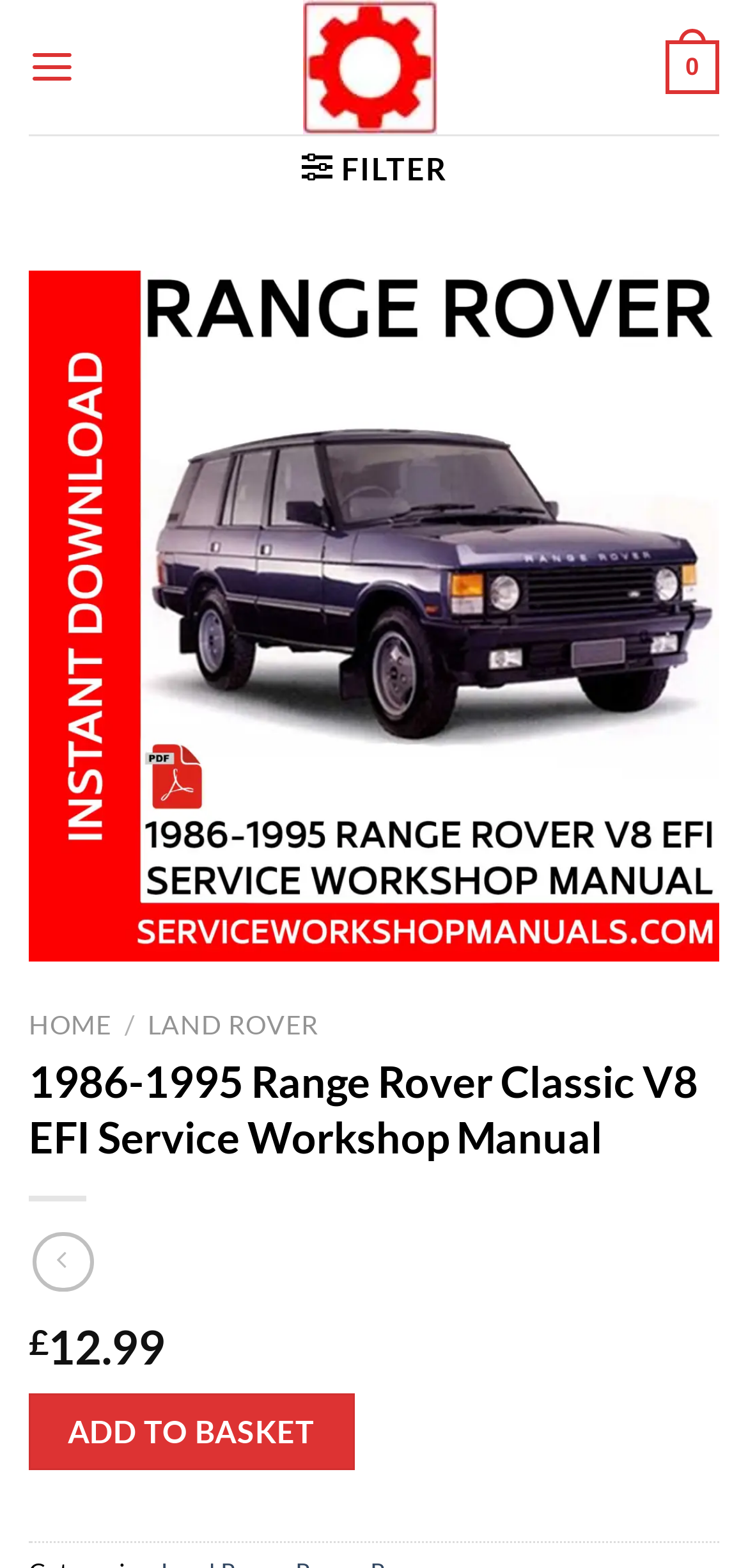What is the function of the button at the bottom of the page?
Provide a comprehensive and detailed answer to the question.

I found the function of the button by looking at the button element at the bottom of the page. The text on the button says 'ADD TO BASKET', which suggests that clicking the button will add the service workshop manual to a shopping basket.